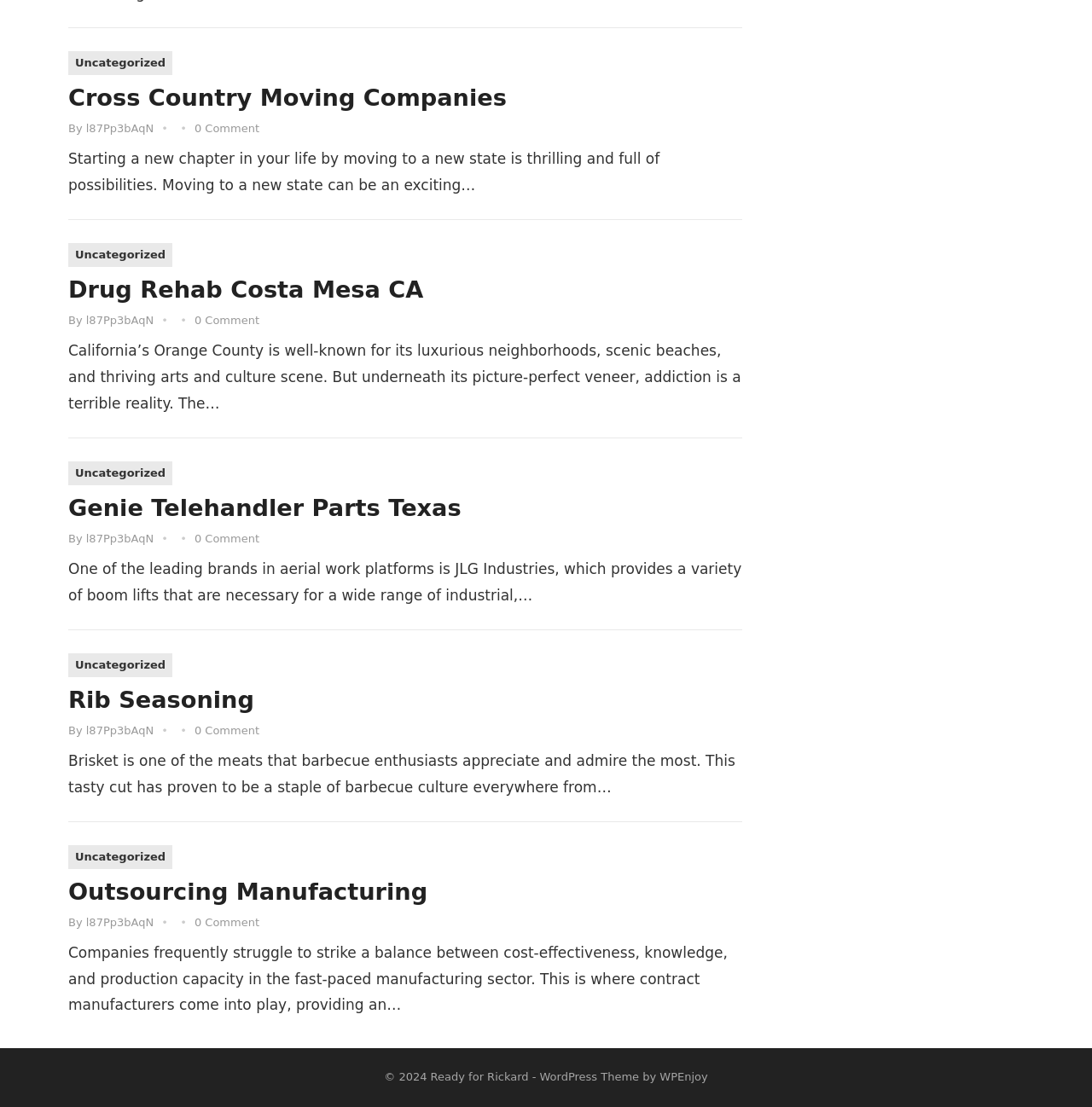Specify the bounding box coordinates of the area to click in order to follow the given instruction: "Click on Cross Country Moving Companies."

[0.062, 0.076, 0.68, 0.102]